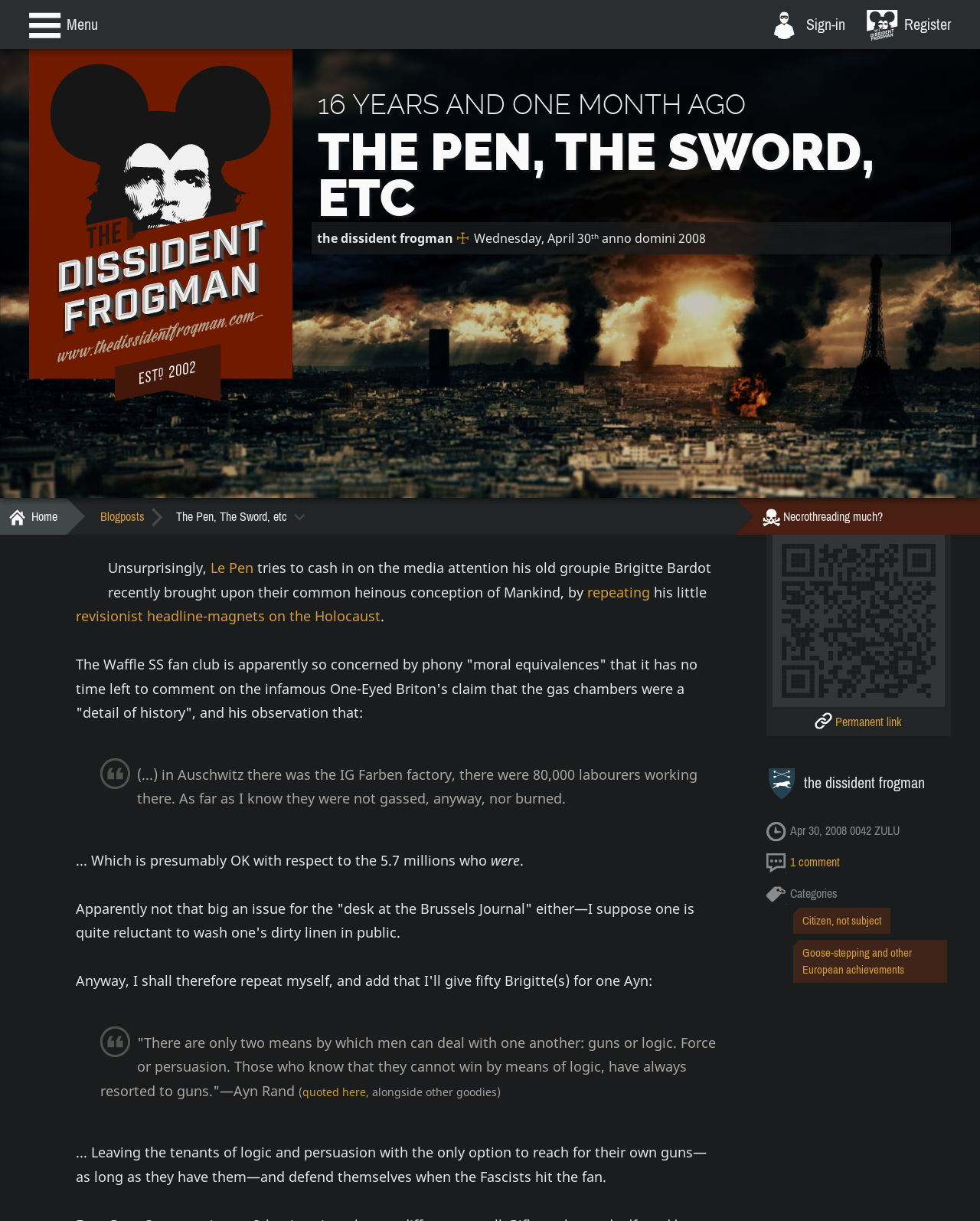Locate the bounding box coordinates of the area to click to fulfill this instruction: "Click on the 'Menu' link". The bounding box should be presented as four float numbers between 0 and 1, in the order [left, top, right, bottom].

[0.03, 0.0, 0.1, 0.04]